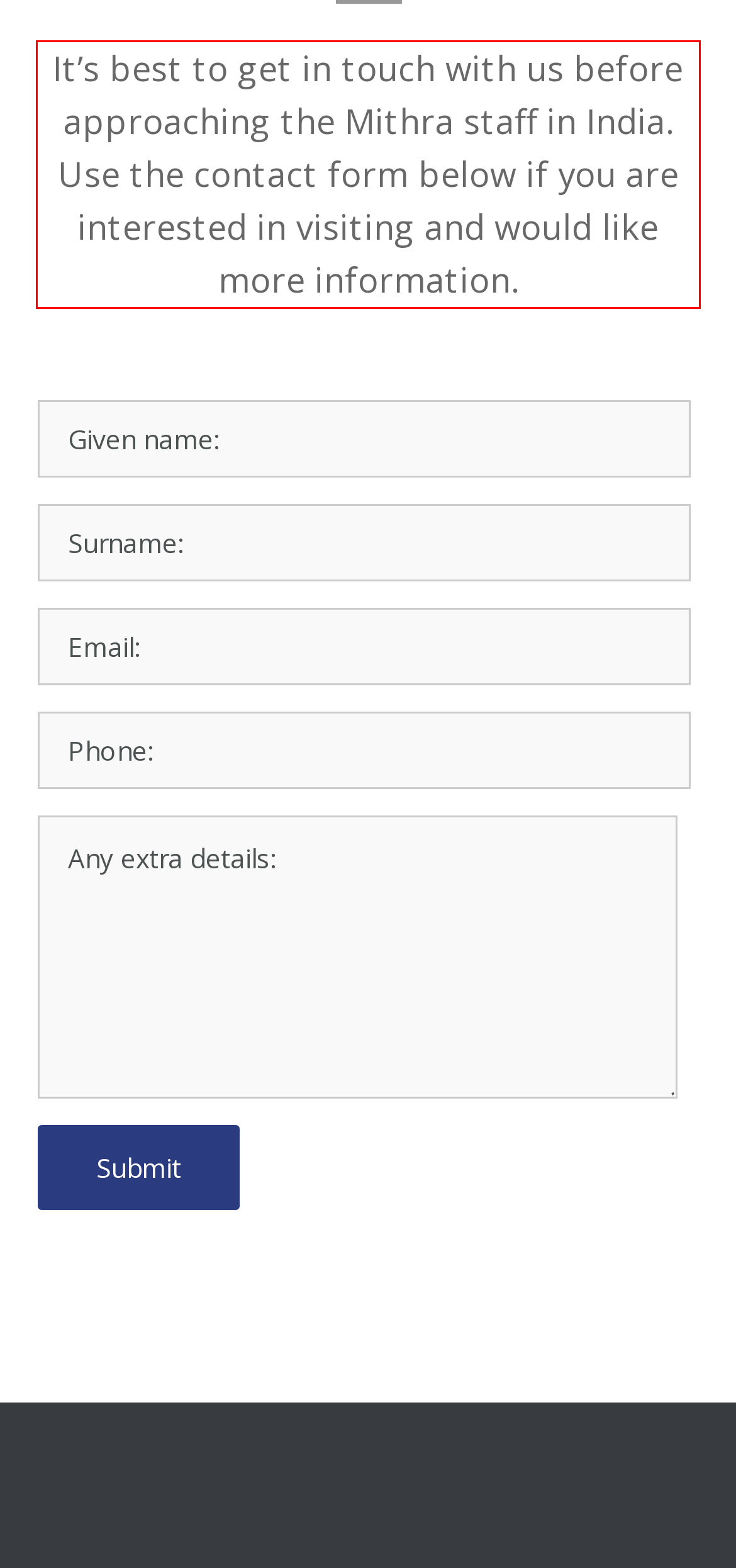Observe the screenshot of the webpage that includes a red rectangle bounding box. Conduct OCR on the content inside this red bounding box and generate the text.

It’s best to get in touch with us before approaching the Mithra staff in India. Use the contact form below if you are interested in visiting and would like more information.